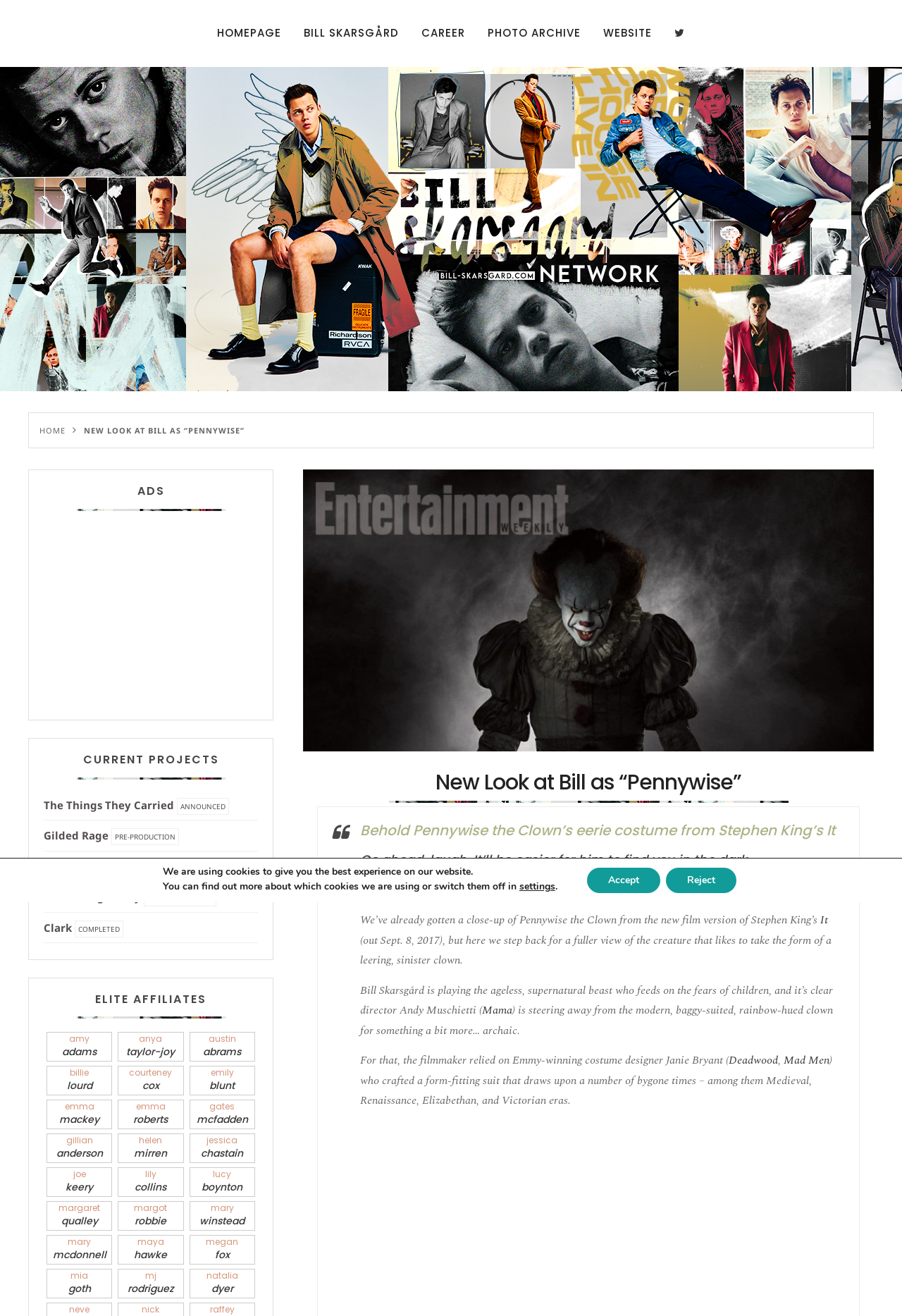What are the current projects listed on the webpage?
Based on the image, provide a one-word or brief-phrase response.

The Things They Carried, Gilded Rage, Emperor, Naked Singularity, Clark